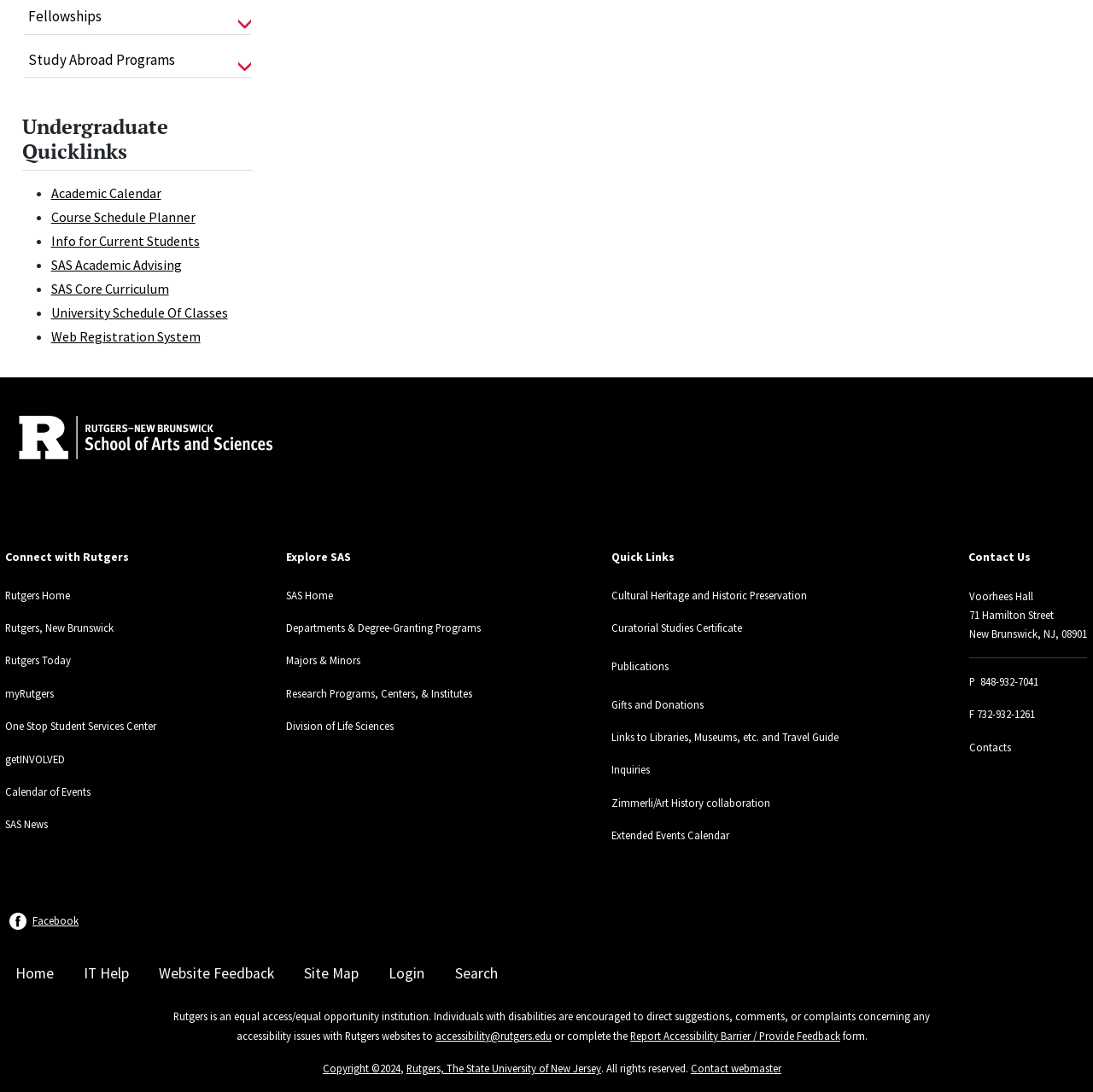Based on the image, please elaborate on the answer to the following question:
What is the phone number of Voorhees Hall?

The answer can be found by looking at the contact information section, which is located at the bottom right of the webpage, under the 'Contact Us' heading. The phone number is listed as P 848-932-7041.